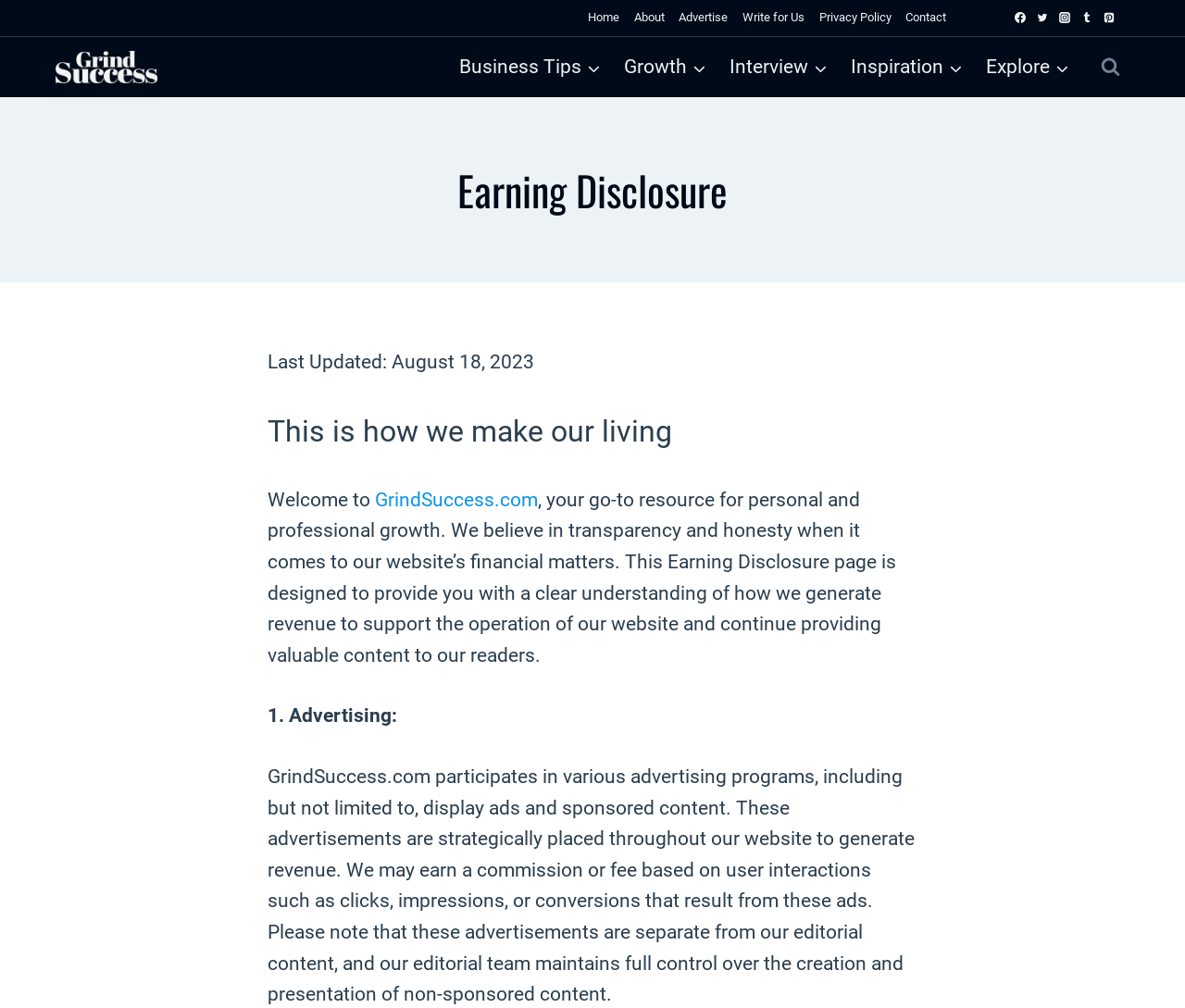Using the description: "Contact", identify the bounding box of the corresponding UI element in the screenshot.

[0.758, 0.0, 0.805, 0.036]